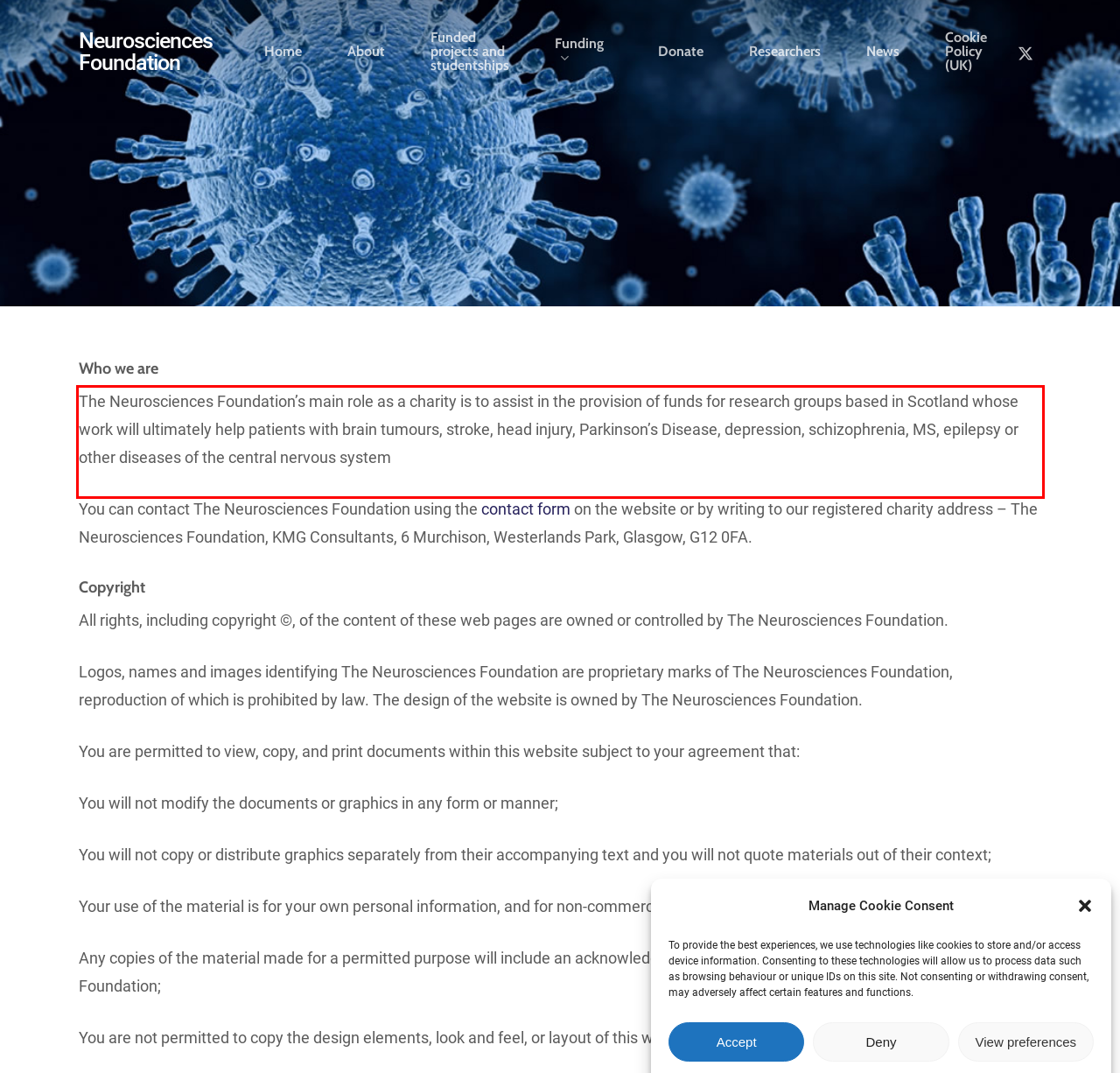From the screenshot of the webpage, locate the red bounding box and extract the text contained within that area.

The Neurosciences Foundation’s main role as a charity is to assist in the provision of funds for research groups based in Scotland whose work will ultimately help patients with brain tumours, stroke, head injury, Parkinson’s Disease, depression, schizophrenia, MS, epilepsy or other diseases of the central nervous system